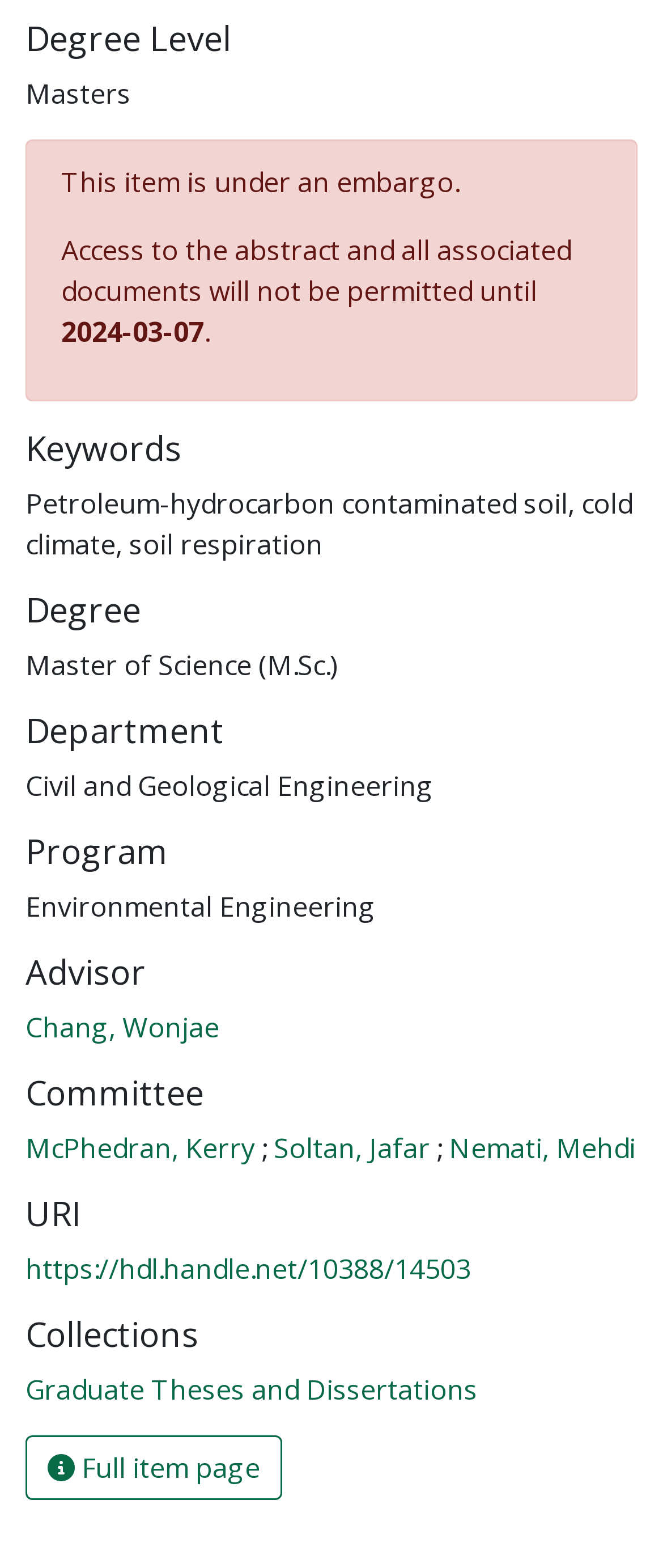What is the embargo date for the item?
Please provide a comprehensive answer based on the details in the screenshot.

The answer can be found in the section that mentions the embargo, where it is stated that 'Access to the abstract and all associated documents will not be permitted until 2024-03-07'.